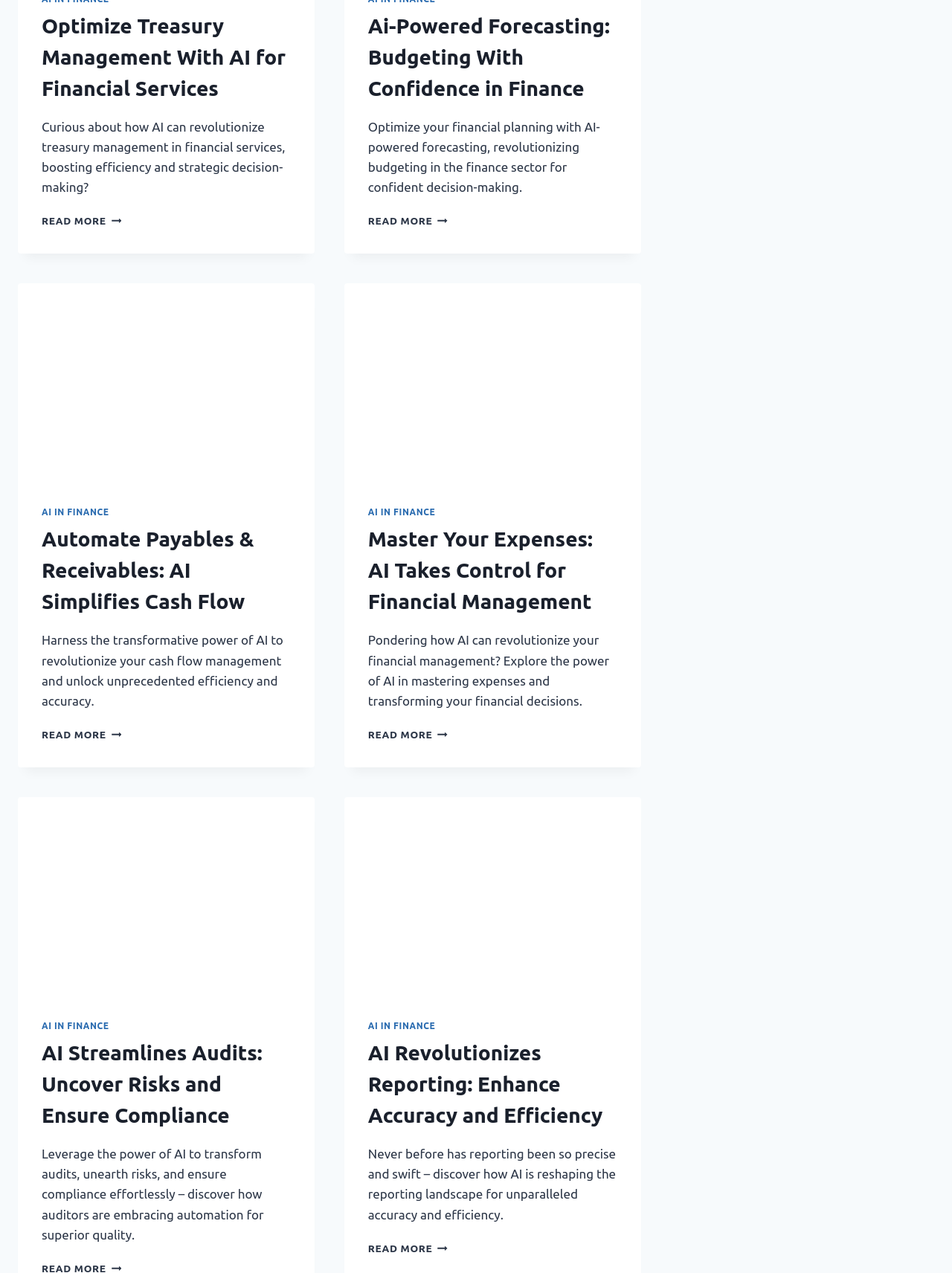Review the image closely and give a comprehensive answer to the question: What is the purpose of the 'READ MORE' links?

The 'READ MORE' links are likely intended to provide users with additional information or resources related to the specific topic or section they are currently viewing, allowing them to delve deeper into the subject matter.